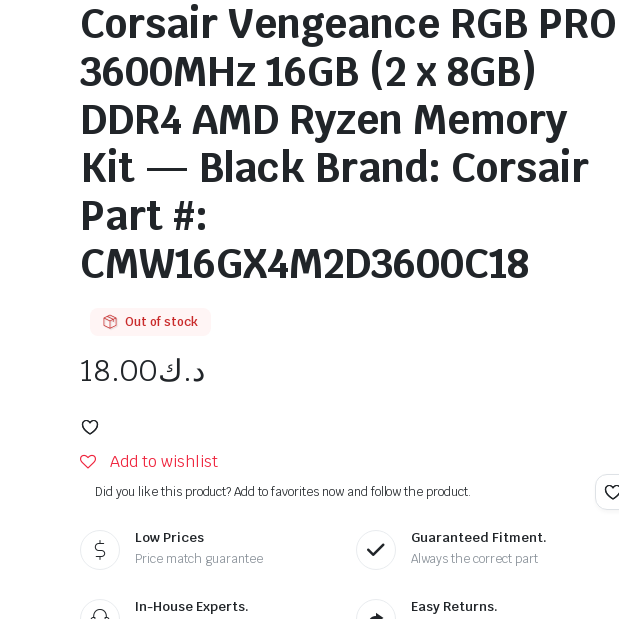What is the price of the memory kit?
Look at the image and respond with a one-word or short phrase answer.

د.ك18.00